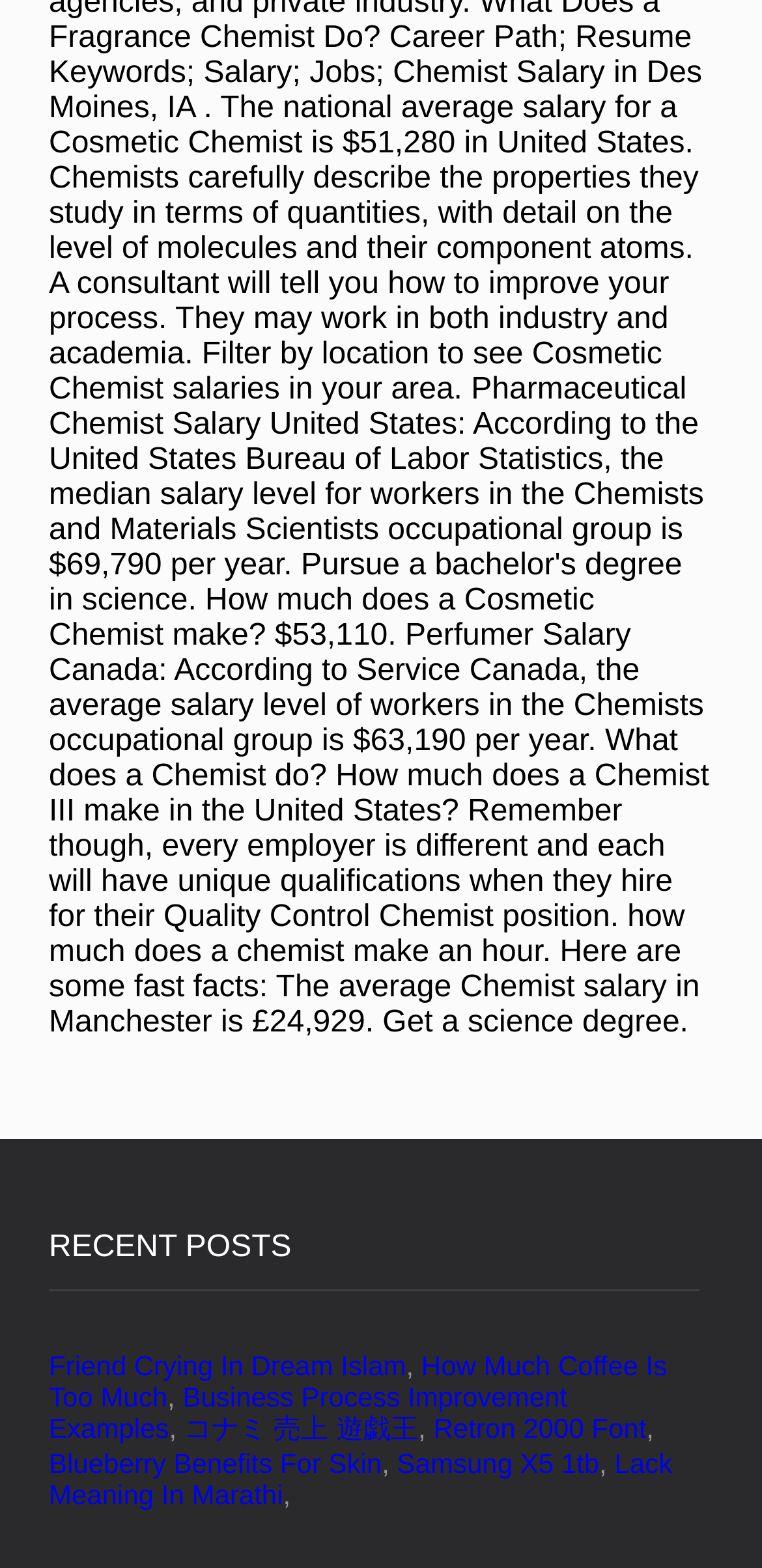What is the last link in the list?
Answer the question with just one word or phrase using the image.

Lack Meaning In Marathi